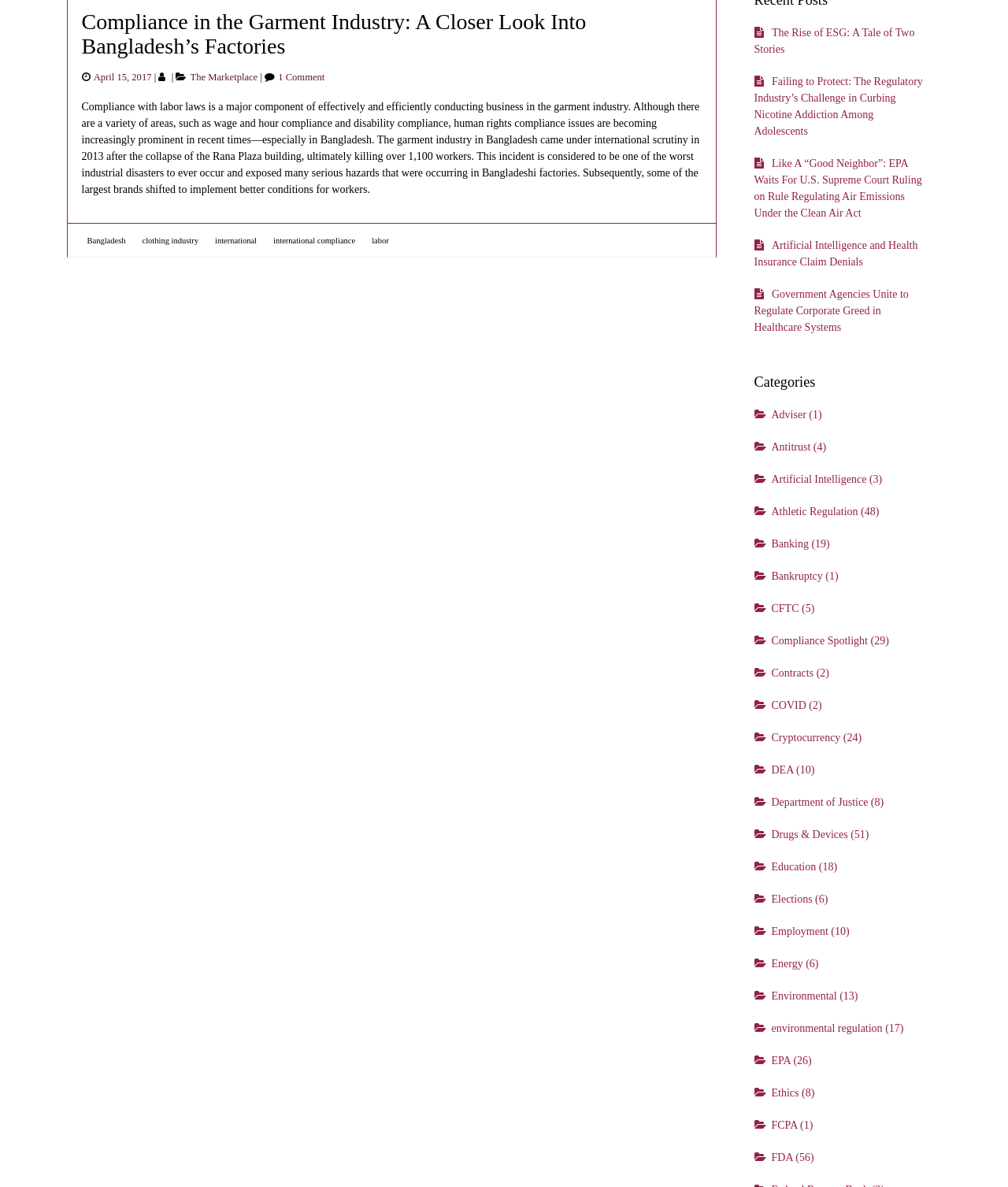Return the bounding box coordinates of the UI element that corresponds to this description: "international compliance". The coordinates must be given as four float numbers in the range of 0 and 1, [left, top, right, bottom].

[0.271, 0.199, 0.352, 0.206]